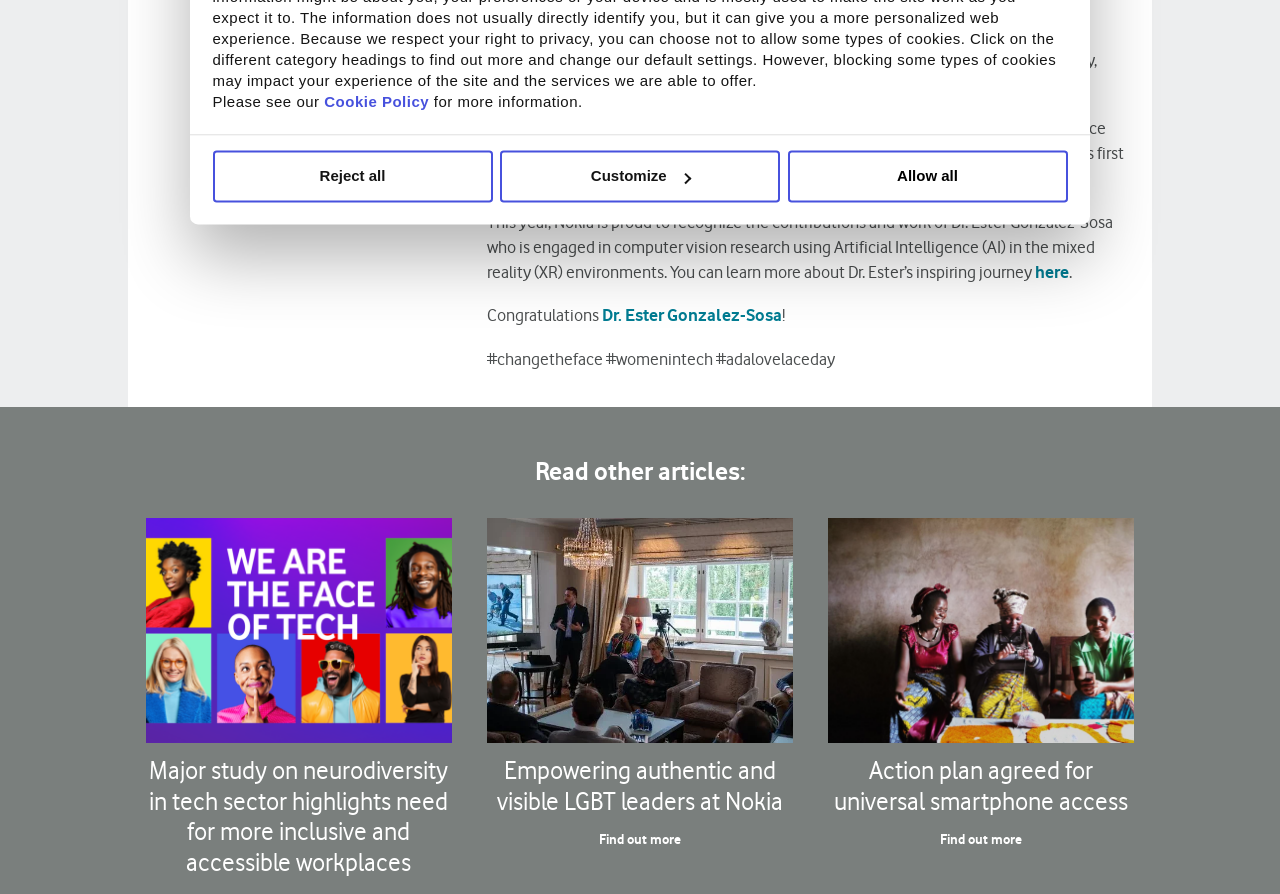Extract the bounding box coordinates for the UI element described by the text: "Find out more". The coordinates should be in the form of [left, top, right, bottom] with values between 0 and 1.

[0.468, 0.93, 0.532, 0.948]